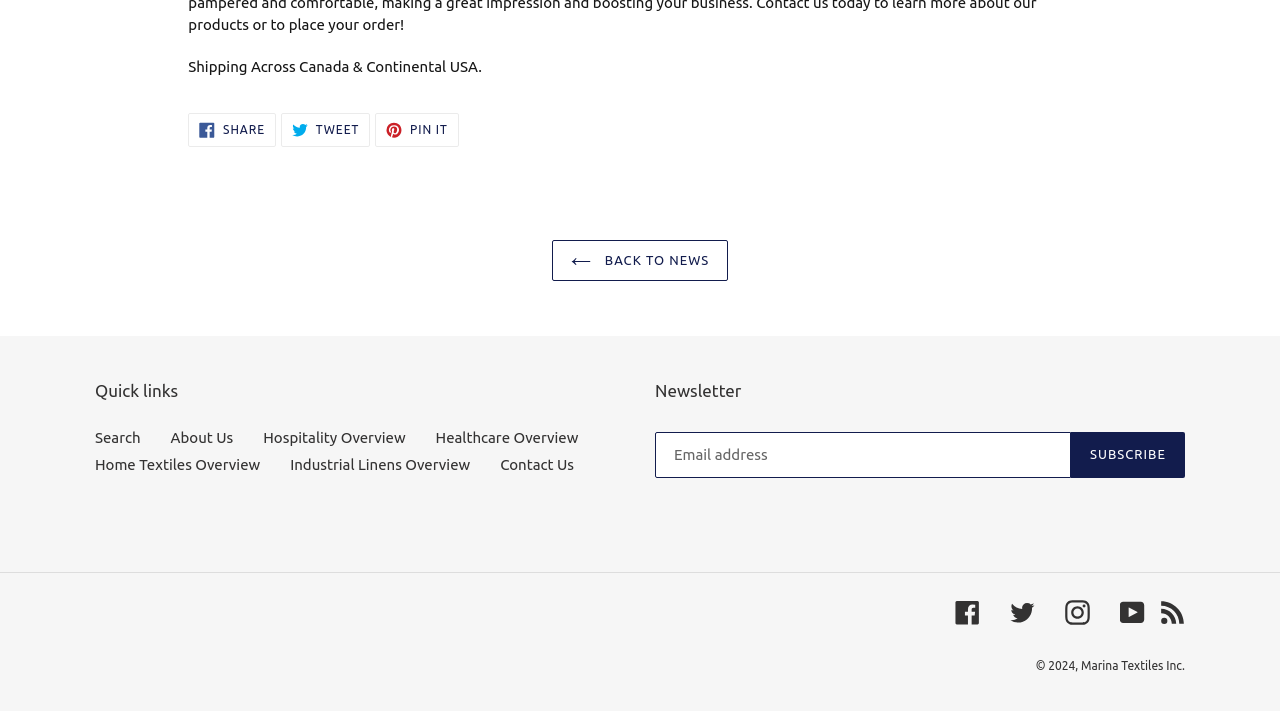What is the purpose of the textbox?
From the details in the image, answer the question comprehensively.

The textbox is located next to the 'Newsletter' label and has a placeholder text 'Email address', indicating that it is used to enter an email address to subscribe to the newsletter.